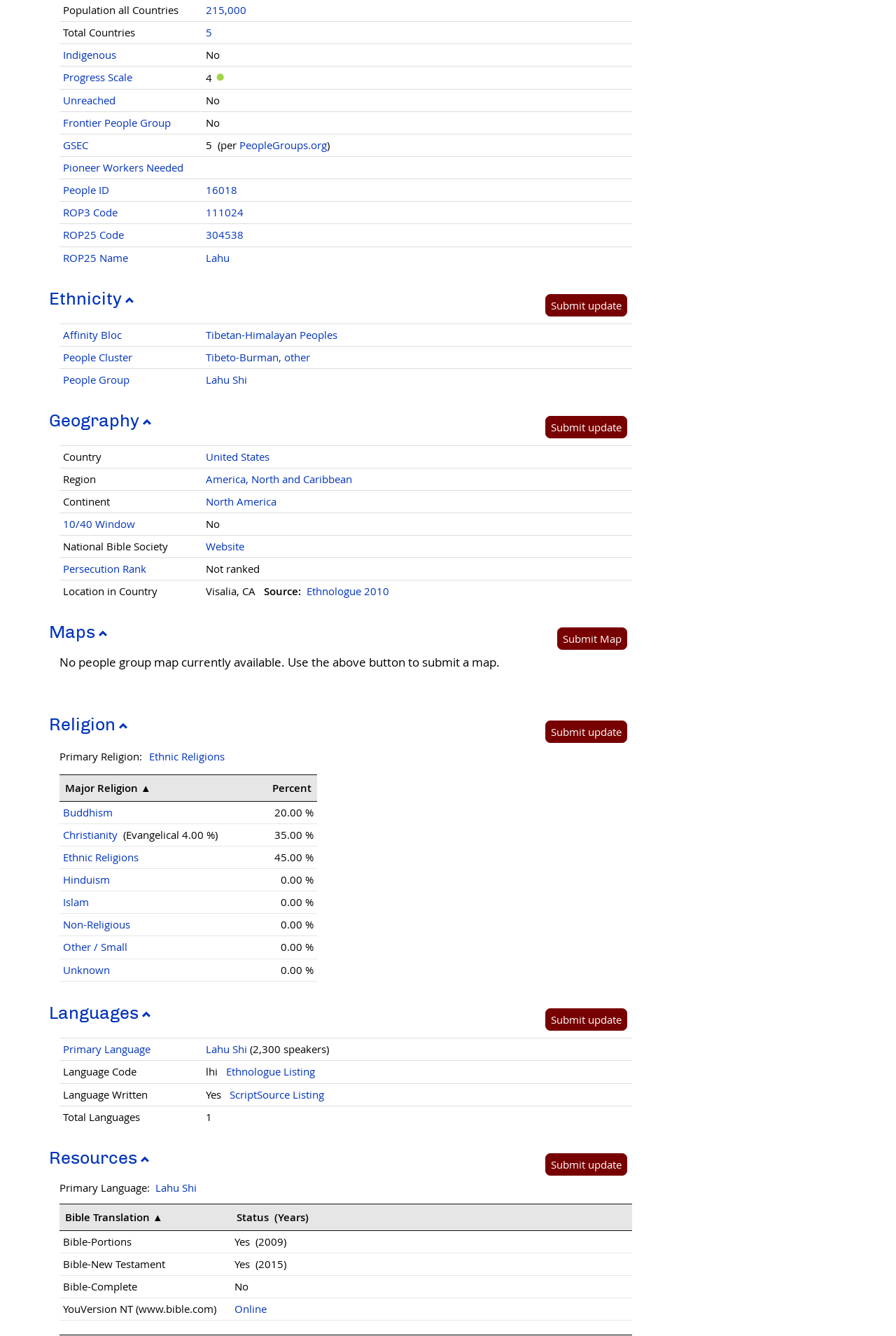Extract the bounding box coordinates for the HTML element that matches this description: "Religion". The coordinates should be four float numbers between 0 and 1, i.e., [left, top, right, bottom].

[0.055, 0.535, 0.143, 0.55]